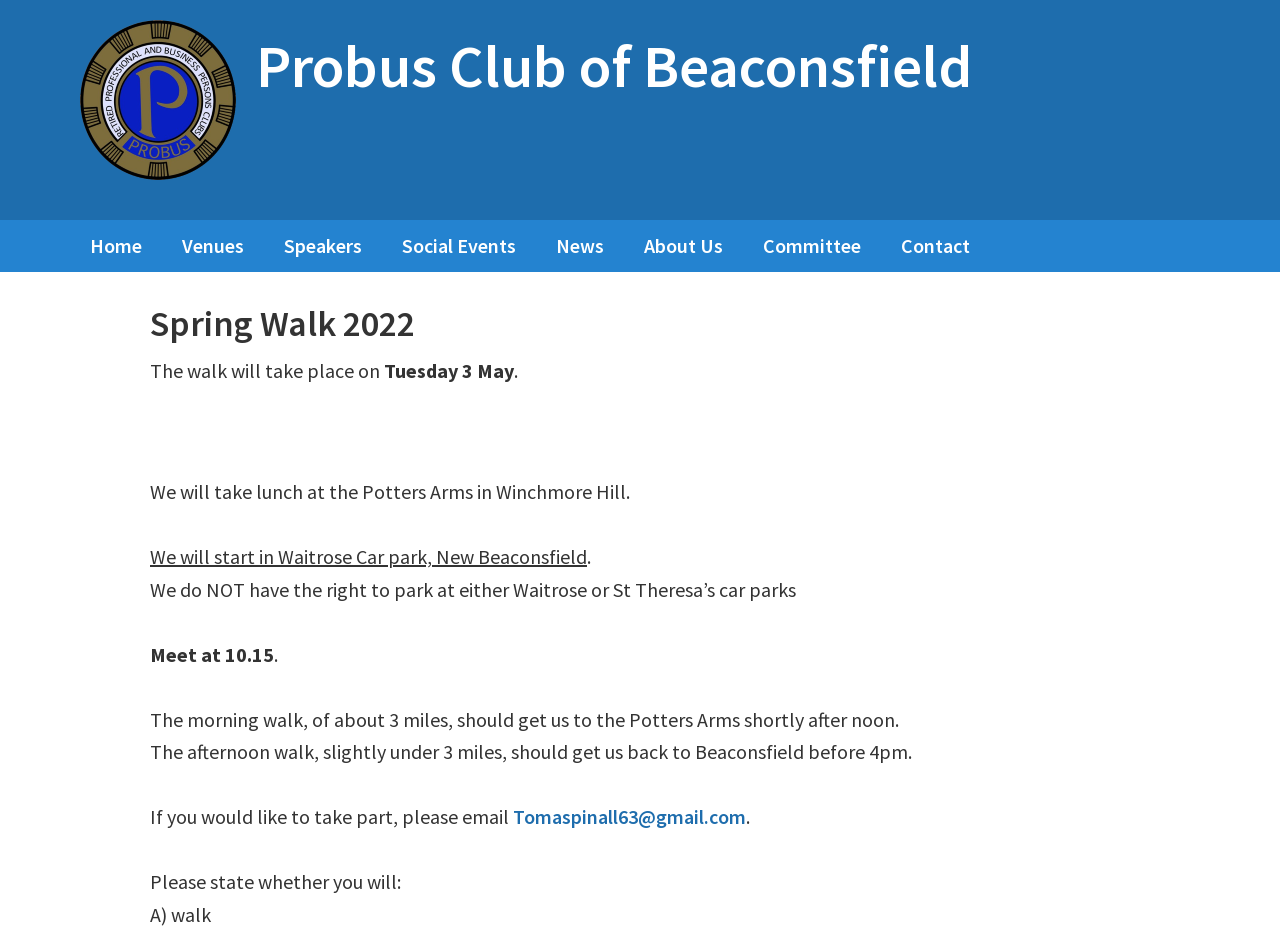Identify the bounding box for the described UI element. Provide the coordinates in (top-left x, top-left y, bottom-right x, bottom-right y) format with values ranging from 0 to 1: Home

[0.055, 0.238, 0.127, 0.294]